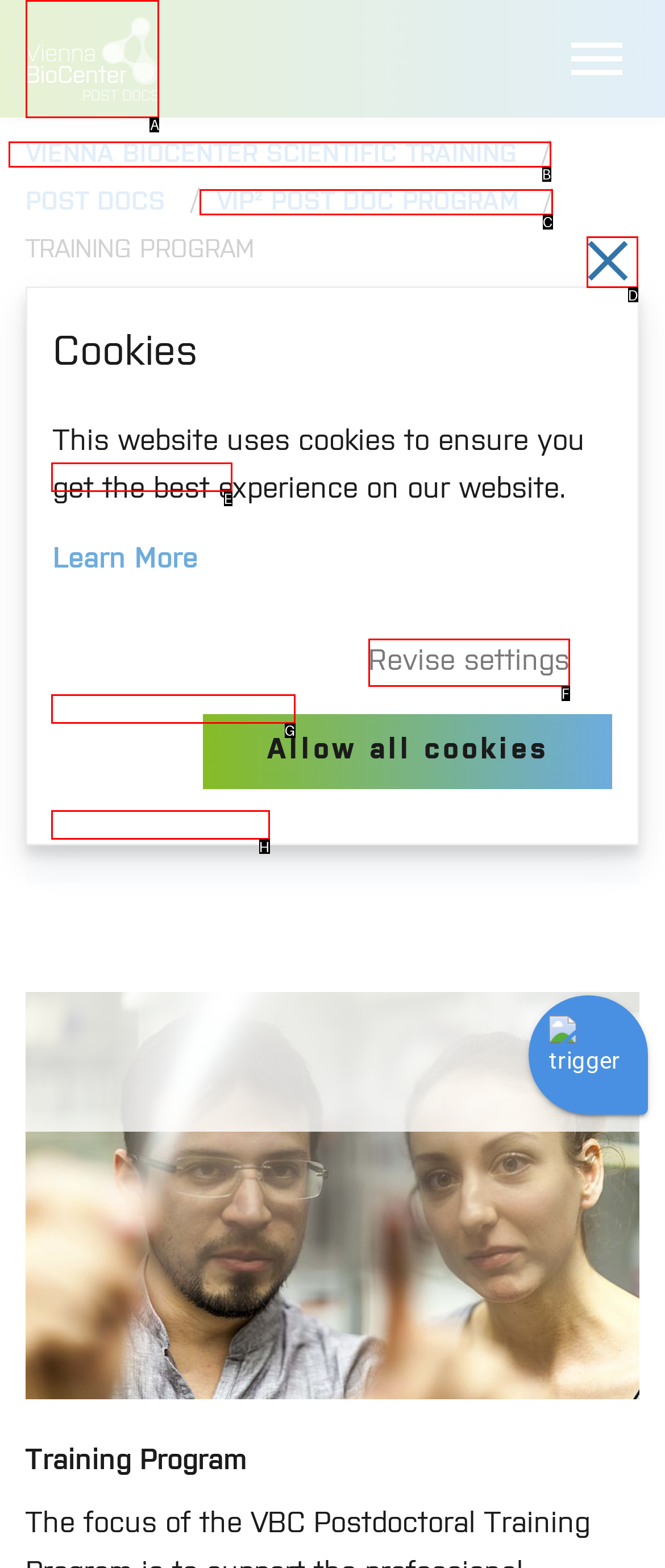Point out the option that best suits the description: Training Program
Indicate your answer with the letter of the selected choice.

G